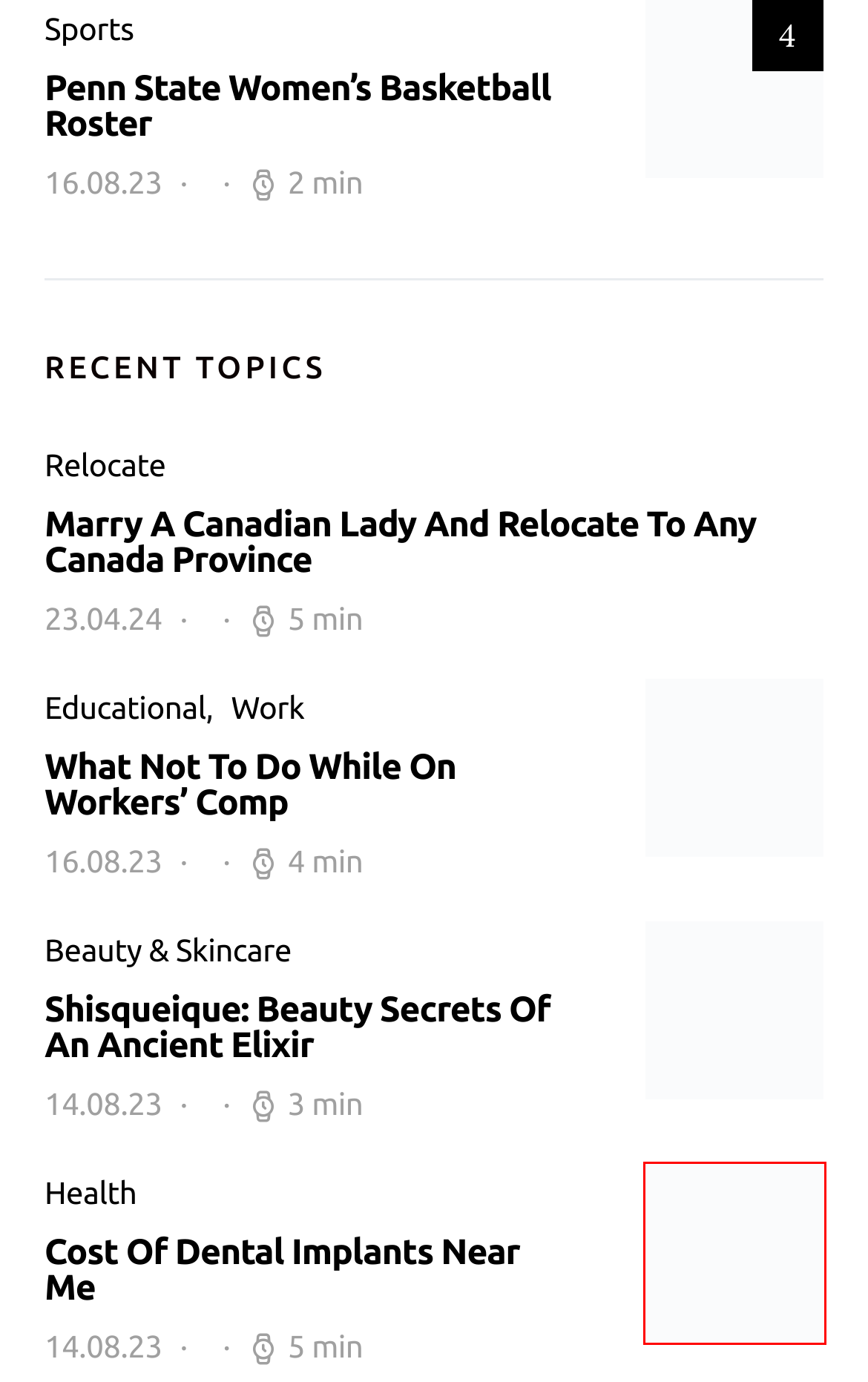Observe the provided screenshot of a webpage that has a red rectangle bounding box. Determine the webpage description that best matches the new webpage after clicking the element inside the red bounding box. Here are the candidates:
A. What Not to Do While on Workers' Comp - PINBUD
B. Shisqueique: Beauty Secrets of an Ancient Elixir - PINBUD
C. PINBUD - Your digital companions for exploring the extraordinary diversity of life's topics
D. Spelling Bee Forum - PINBUD
E. Cost of Dental Implants Near Me - PINBUD
F. Jailbaitgaller: Exploring Legalities, Risks, and Ethics - PINBUD
G. Penn State Women's Basketball Roster - PINBUD
H. Marry a Canadian Lady and Relocate to any Canada Province - PINBUD

E